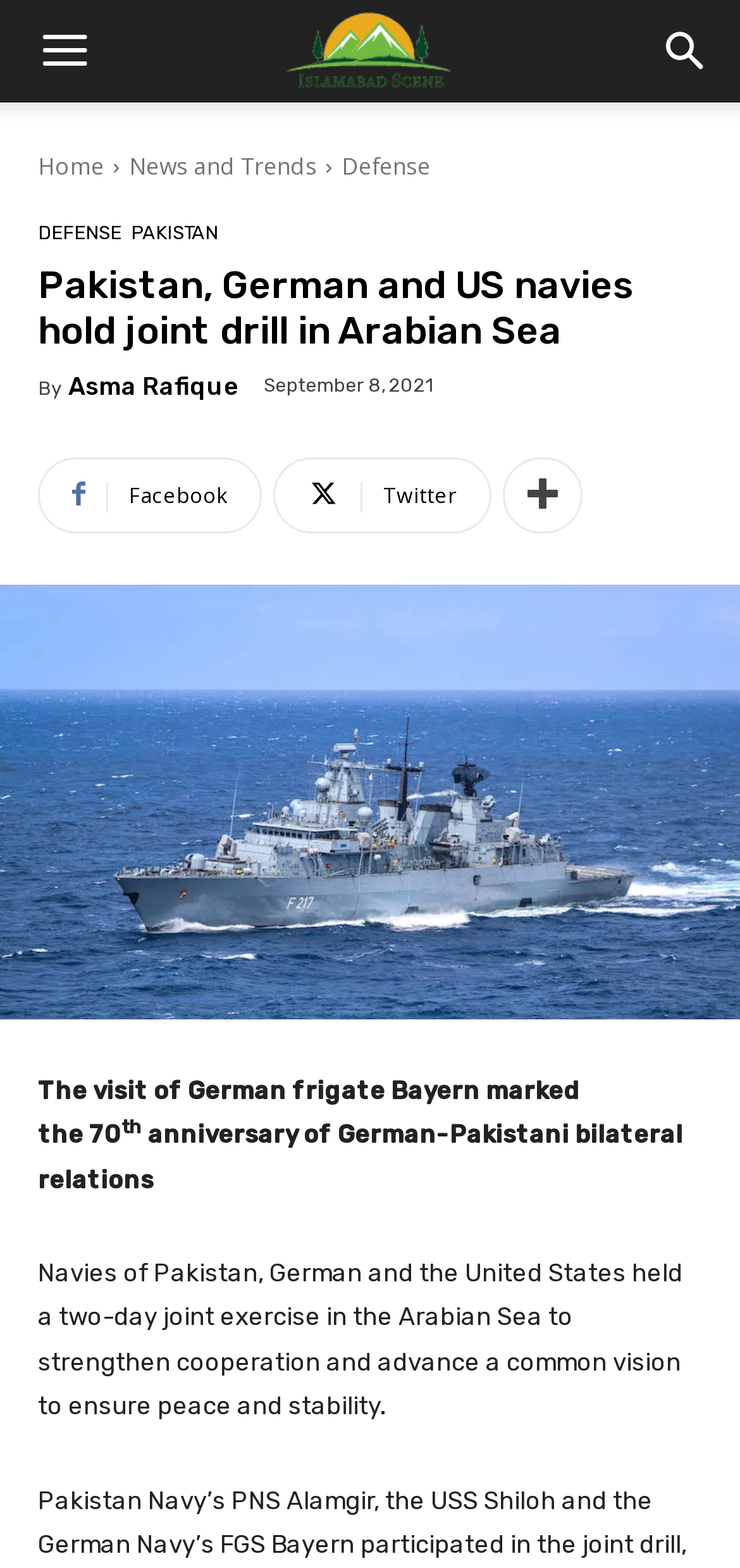Please extract and provide the main headline of the webpage.

Pakistan, German and US navies hold joint drill in Arabian Sea